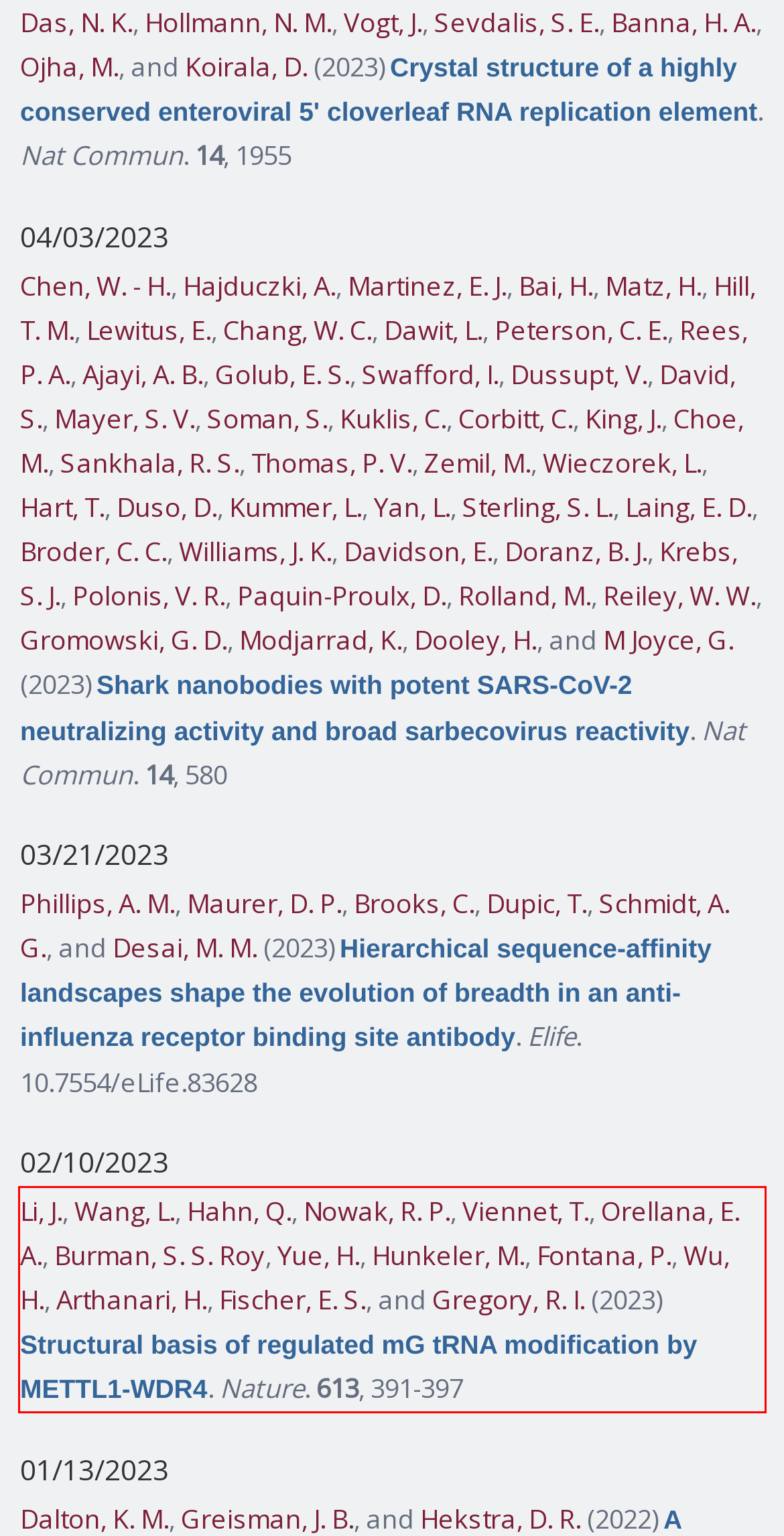Within the screenshot of a webpage, identify the red bounding box and perform OCR to capture the text content it contains.

Li, J., Wang, L., Hahn, Q., Nowak, R. P., Viennet, T., Orellana, E. A., Burman, S. S. Roy, Yue, H., Hunkeler, M., Fontana, P., Wu, H., Arthanari, H., Fischer, E. S., and Gregory, R. I. (2023) Structural basis of regulated mG tRNA modification by METTL1-WDR4. Nature. 613, 391-397